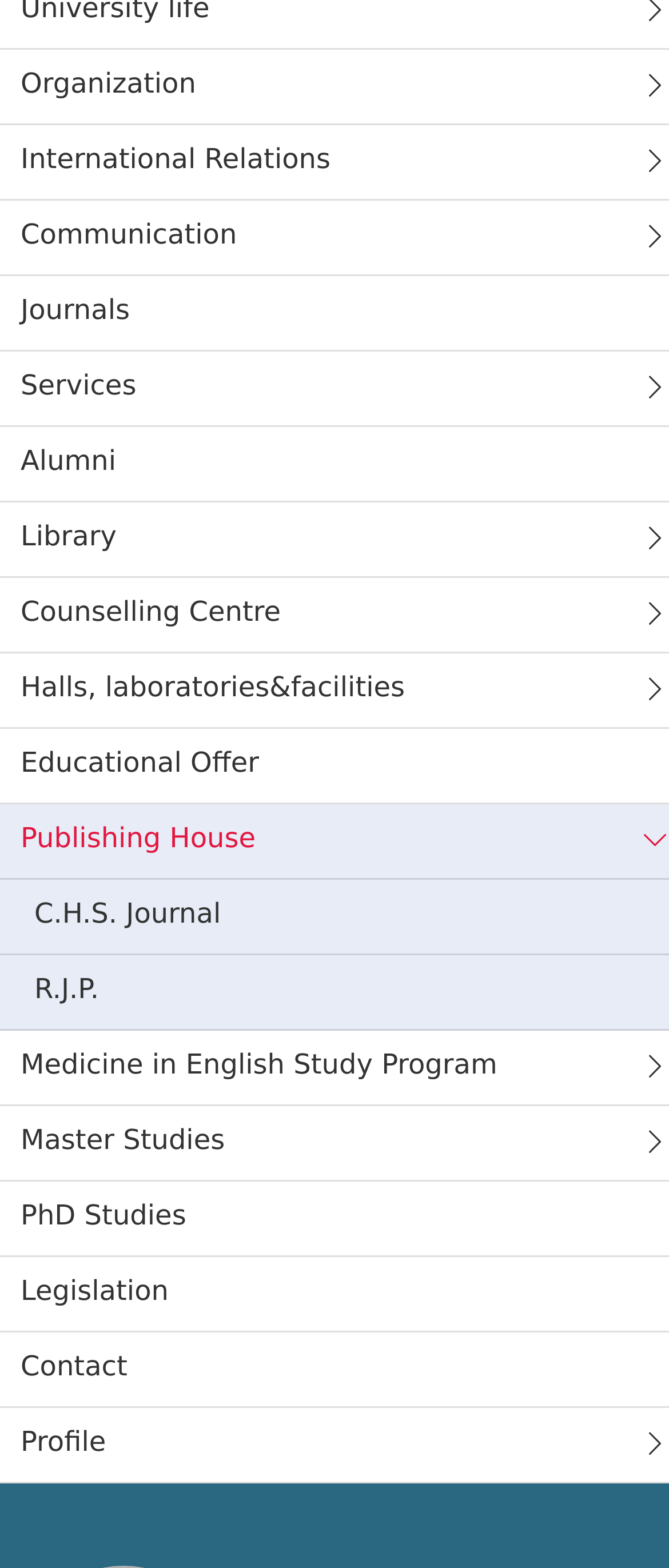Could you find the bounding box coordinates of the clickable area to complete this instruction: "View Organization page"?

[0.0, 0.032, 1.0, 0.08]